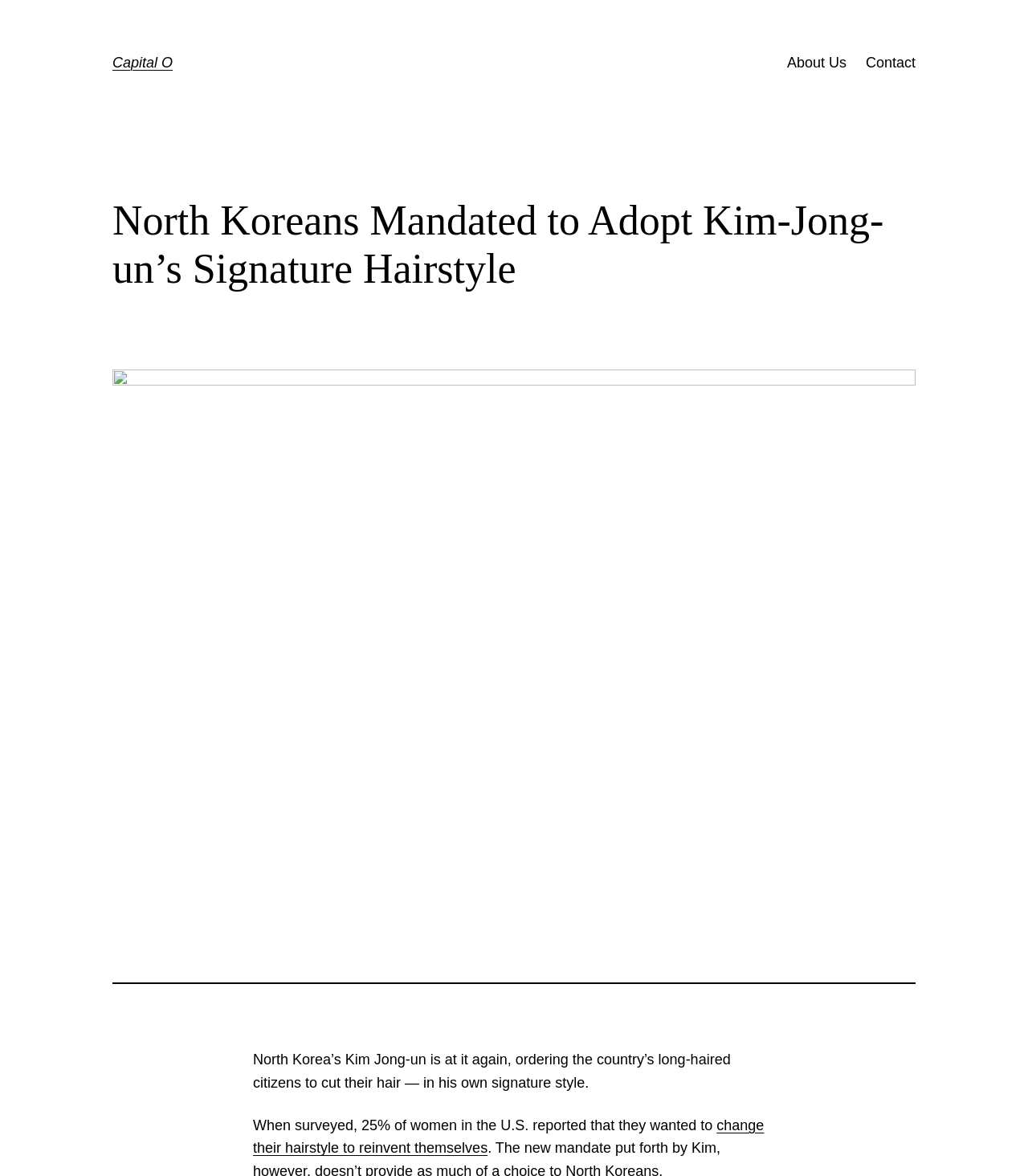For the given element description Contact, determine the bounding box coordinates of the UI element. The coordinates should follow the format (top-left x, top-left y, bottom-right x, bottom-right y) and be within the range of 0 to 1.

[0.842, 0.044, 0.891, 0.063]